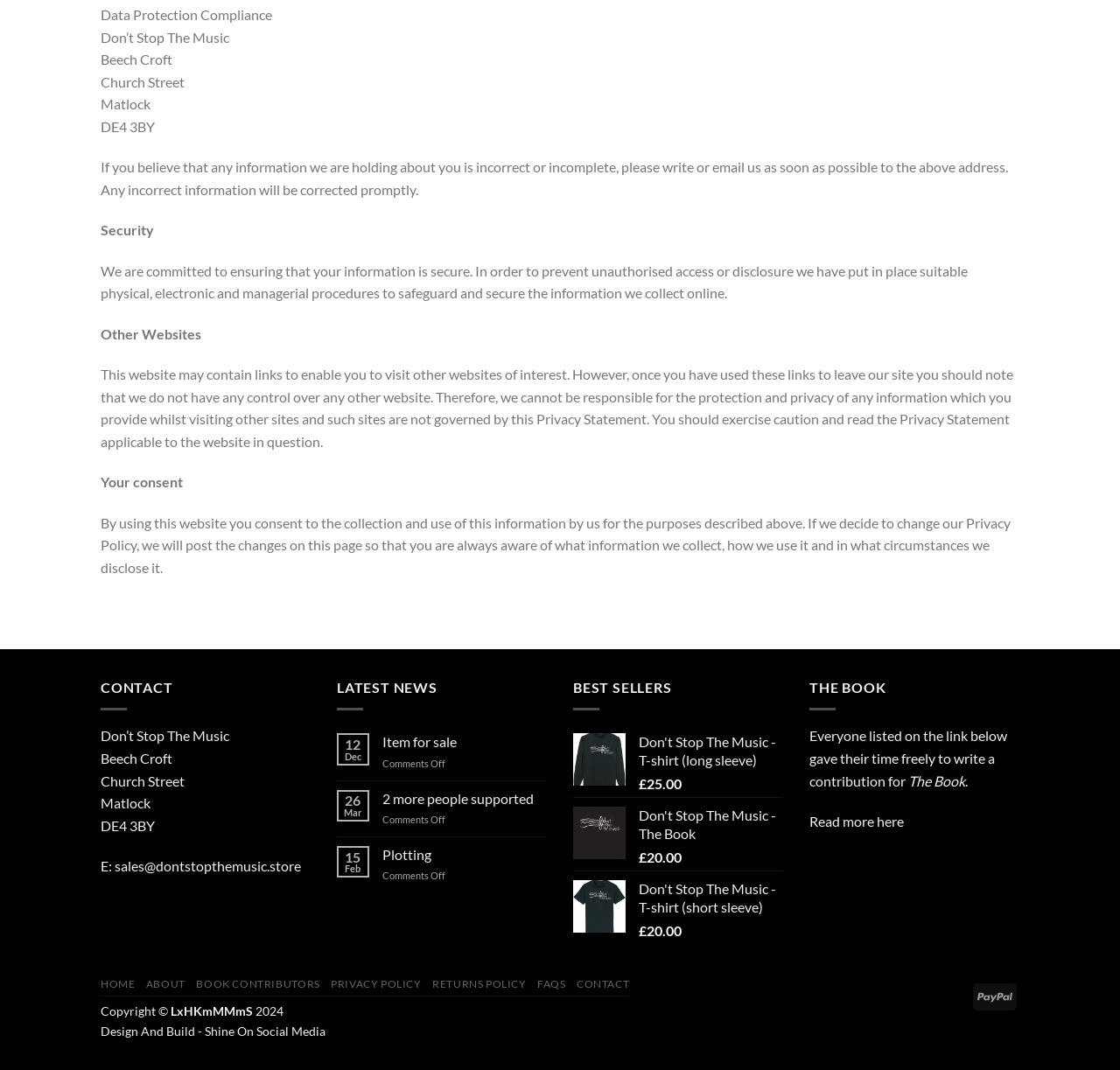How can users contact Don't Stop The Music?
Please provide a full and detailed response to the question.

I found the contact information by looking at the static text element that says 'If you believe that any information we are holding about you is incorrect or incomplete, please write or email us as soon as possible to the above address.' This suggests that users can contact Don't Stop The Music by writing or emailing to the provided address.